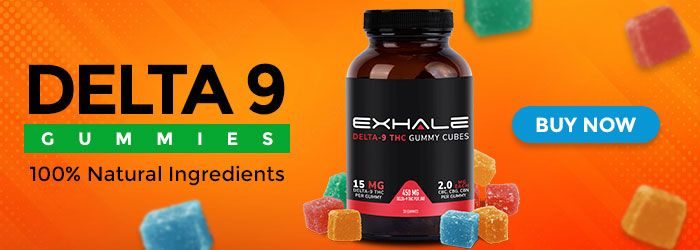Carefully examine the image and provide an in-depth answer to the question: What is the background color of the advertisement?

The caption describes the background of the advertisement as 'bright orange', which adds energy and excitement to the overall presentation and effectively grabs the attention of potential customers.